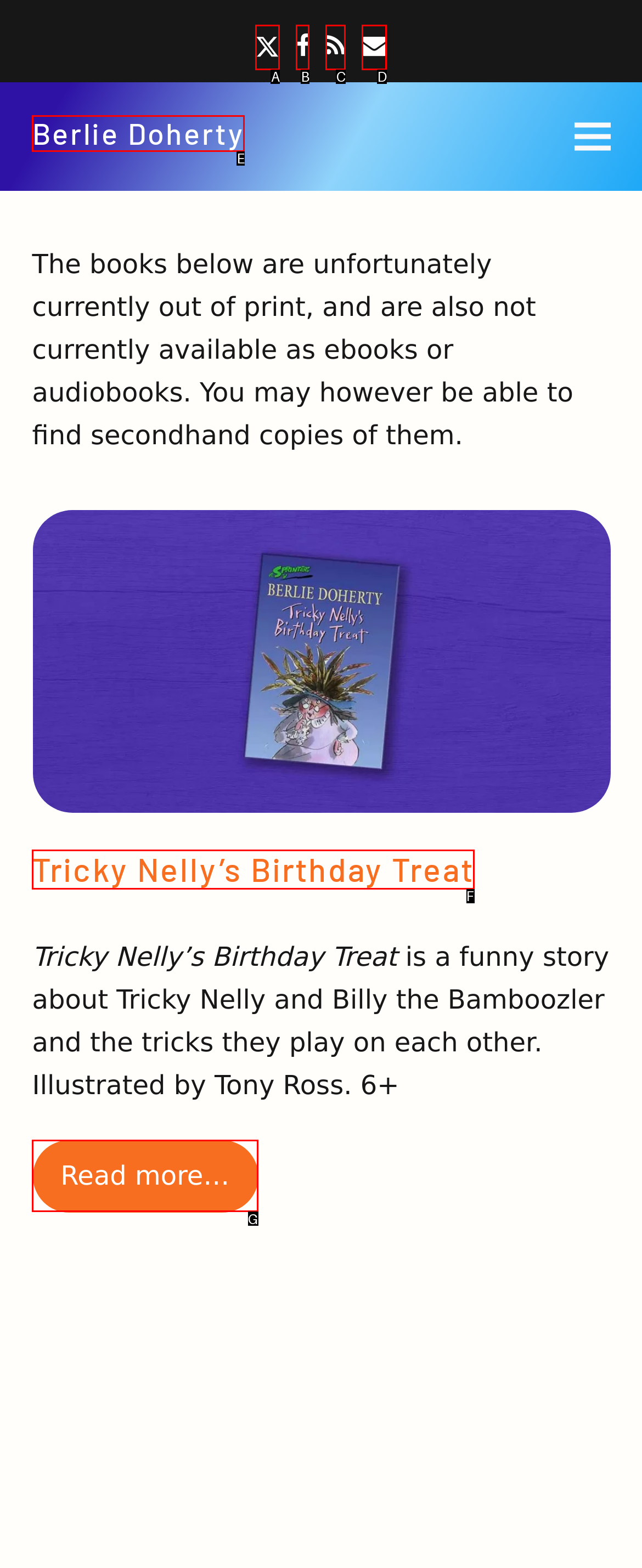Find the UI element described as: Tricky Nelly’s Birthday Treat
Reply with the letter of the appropriate option.

F